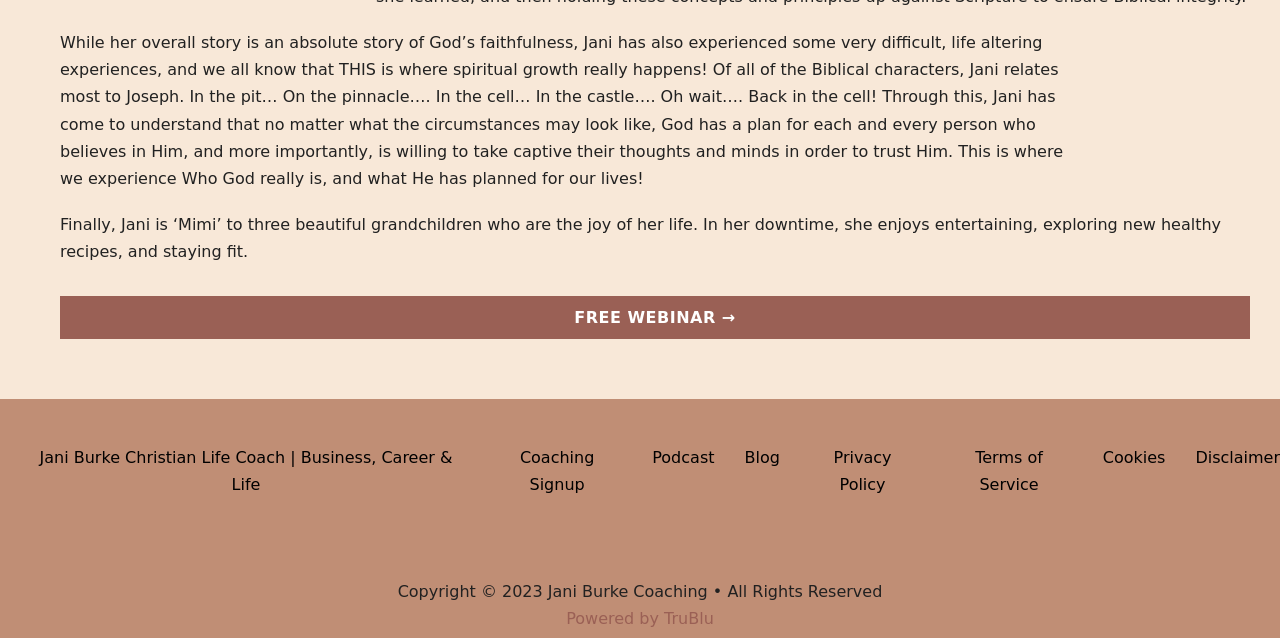Please identify the bounding box coordinates of the element on the webpage that should be clicked to follow this instruction: "Check the privacy policy". The bounding box coordinates should be given as four float numbers between 0 and 1, formatted as [left, top, right, bottom].

[0.633, 0.696, 0.715, 0.781]